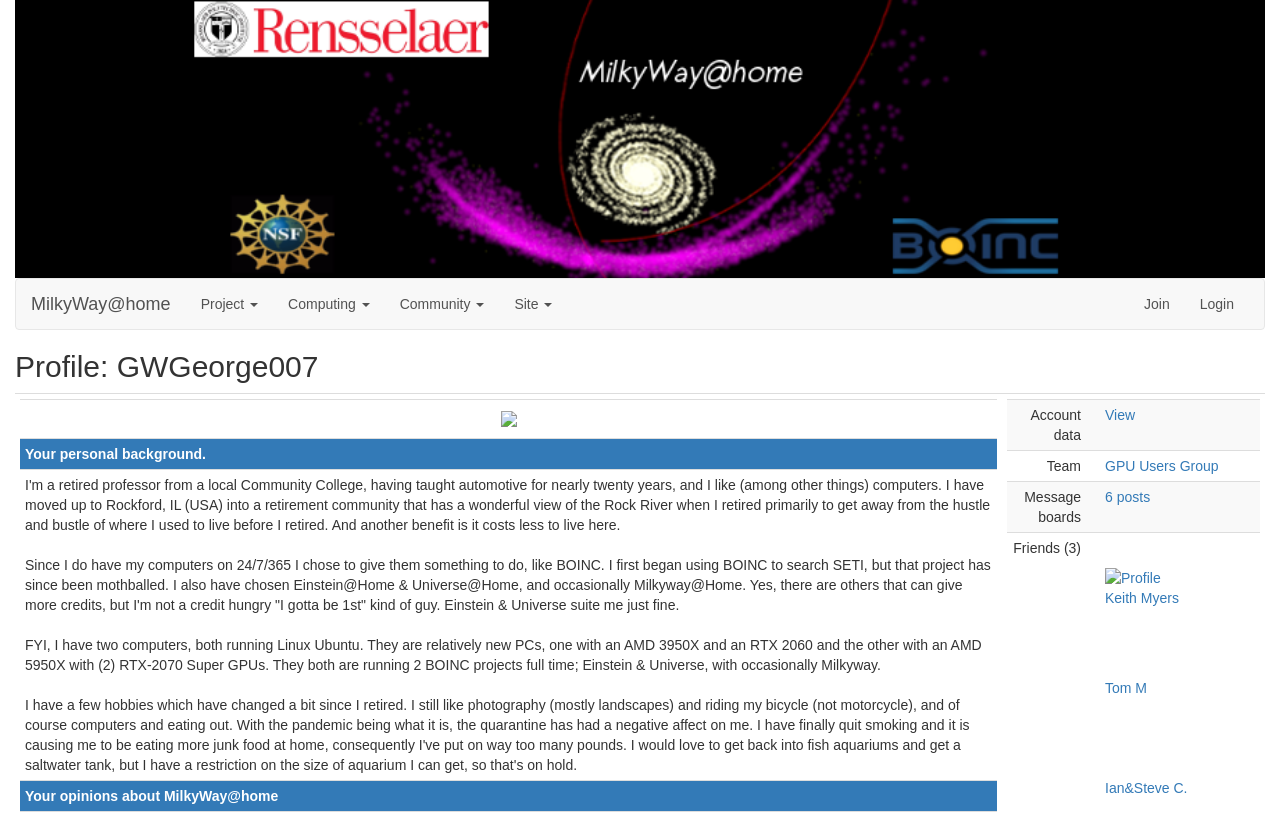What is the name of the team the user is part of?
Please elaborate on the answer to the question with detailed information.

The team name can be found in the 'Team' section, which lists 'GPU Users Group' as the team the user is part of.